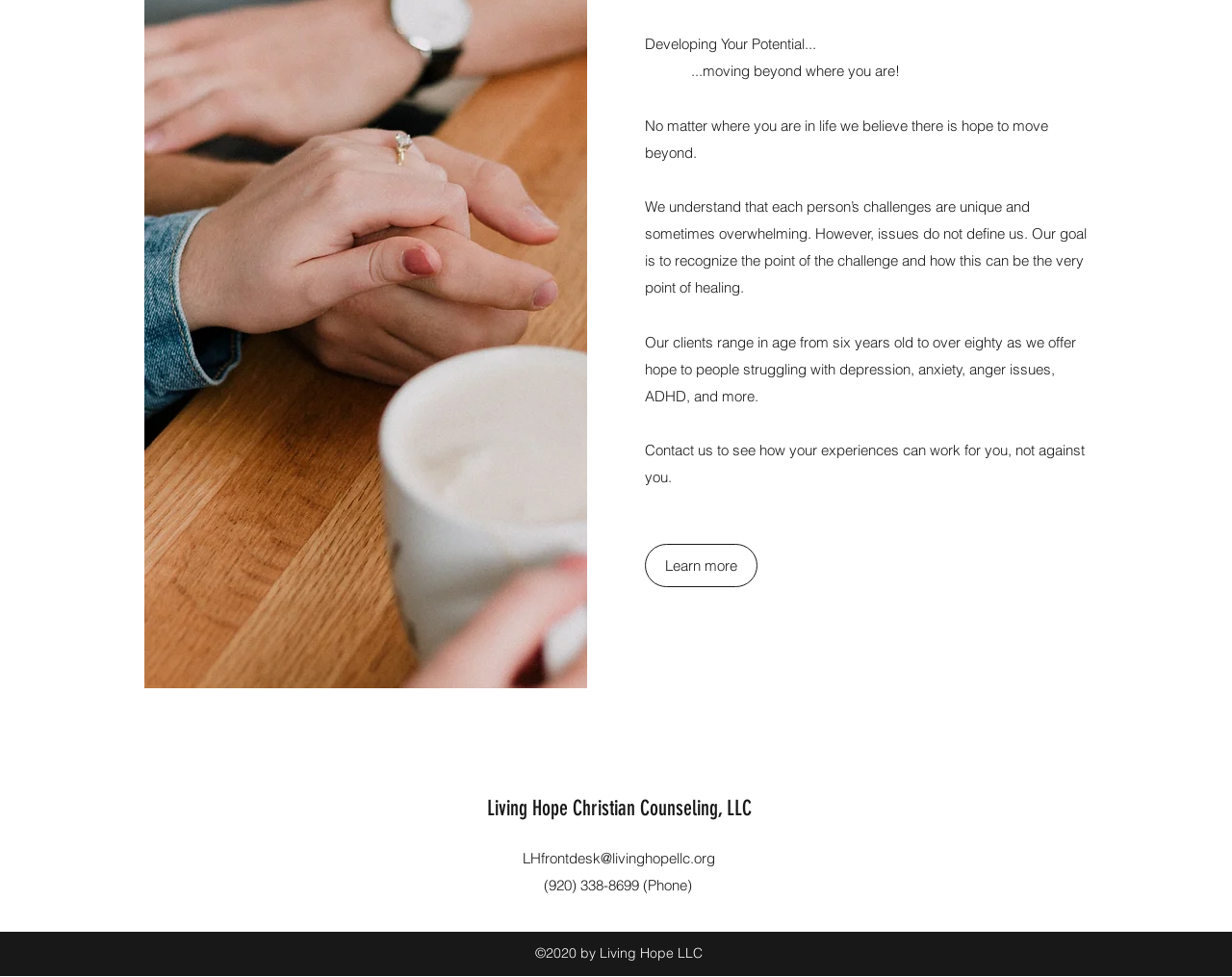Bounding box coordinates should be provided in the format (top-left x, top-left y, bottom-right x, bottom-right y) with all values between 0 and 1. Identify the bounding box for this UI element: Living Hope Christian Counseling, LLC

[0.395, 0.814, 0.61, 0.84]